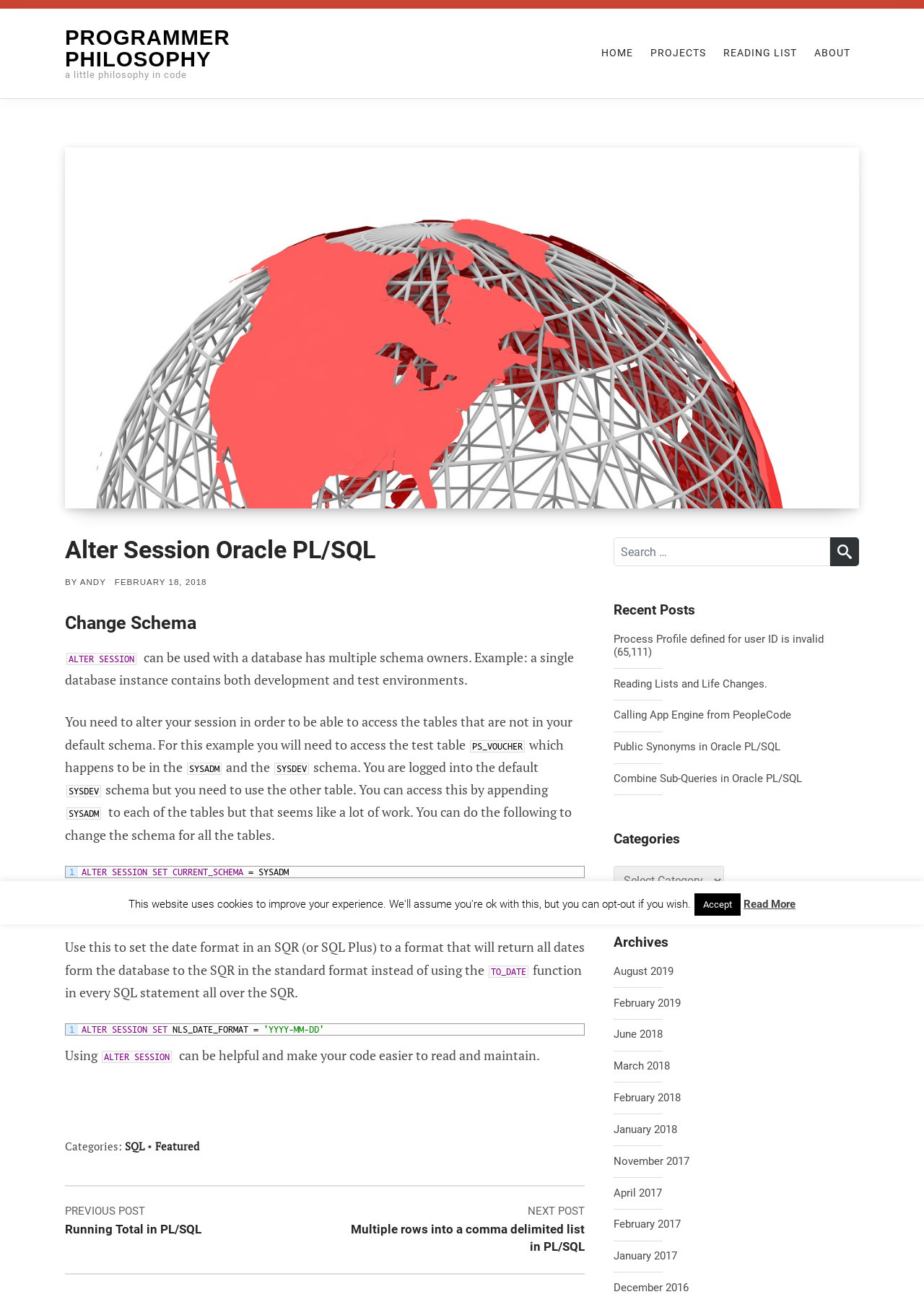Please identify the bounding box coordinates of the region to click in order to complete the given instruction: "Read the 'Recent Posts'". The coordinates should be four float numbers between 0 and 1, i.e., [left, top, right, bottom].

[0.664, 0.465, 0.93, 0.477]